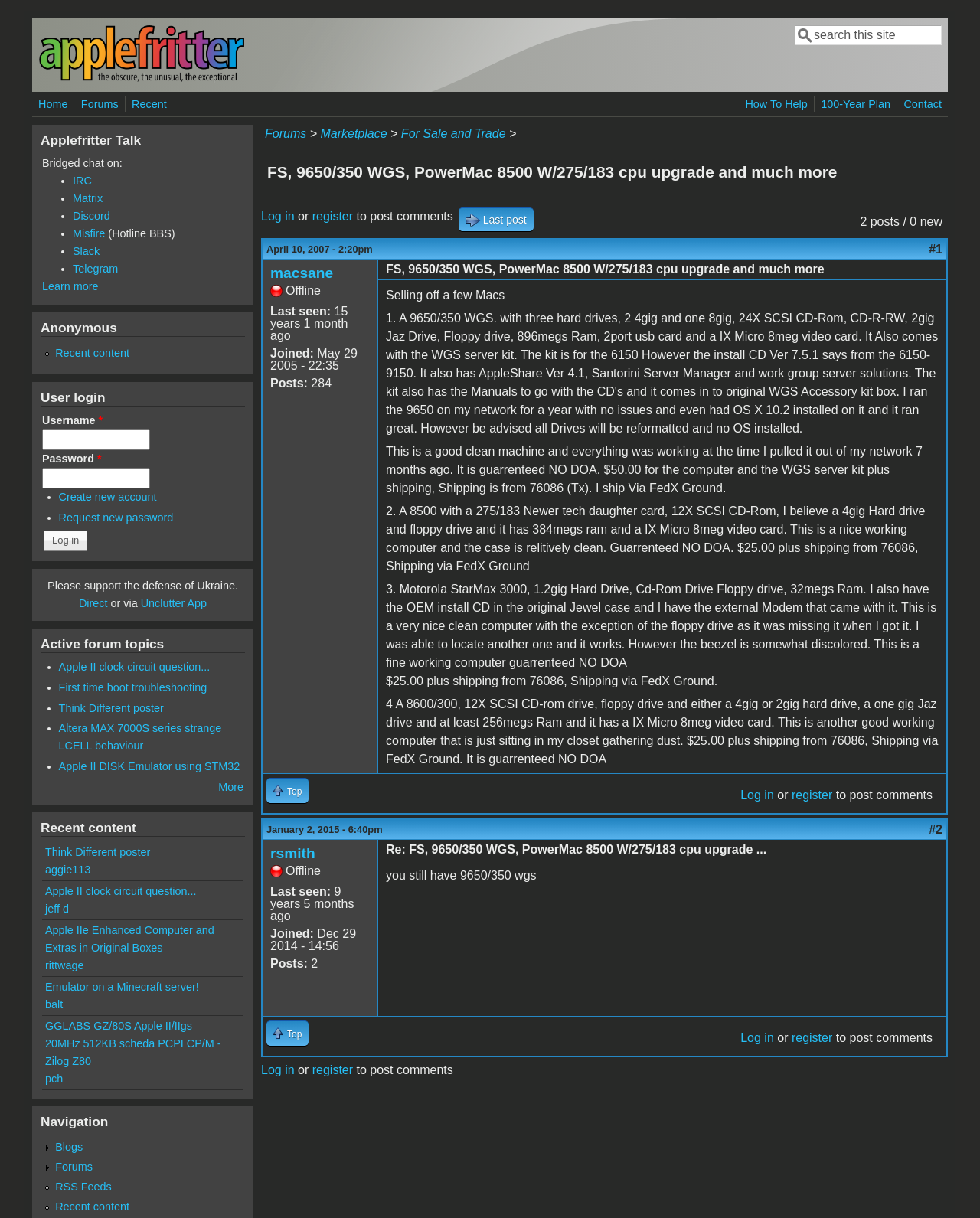Locate the bounding box coordinates of the area to click to fulfill this instruction: "View the forums". The bounding box should be presented as four float numbers between 0 and 1, in the order [left, top, right, bottom].

[0.08, 0.079, 0.124, 0.092]